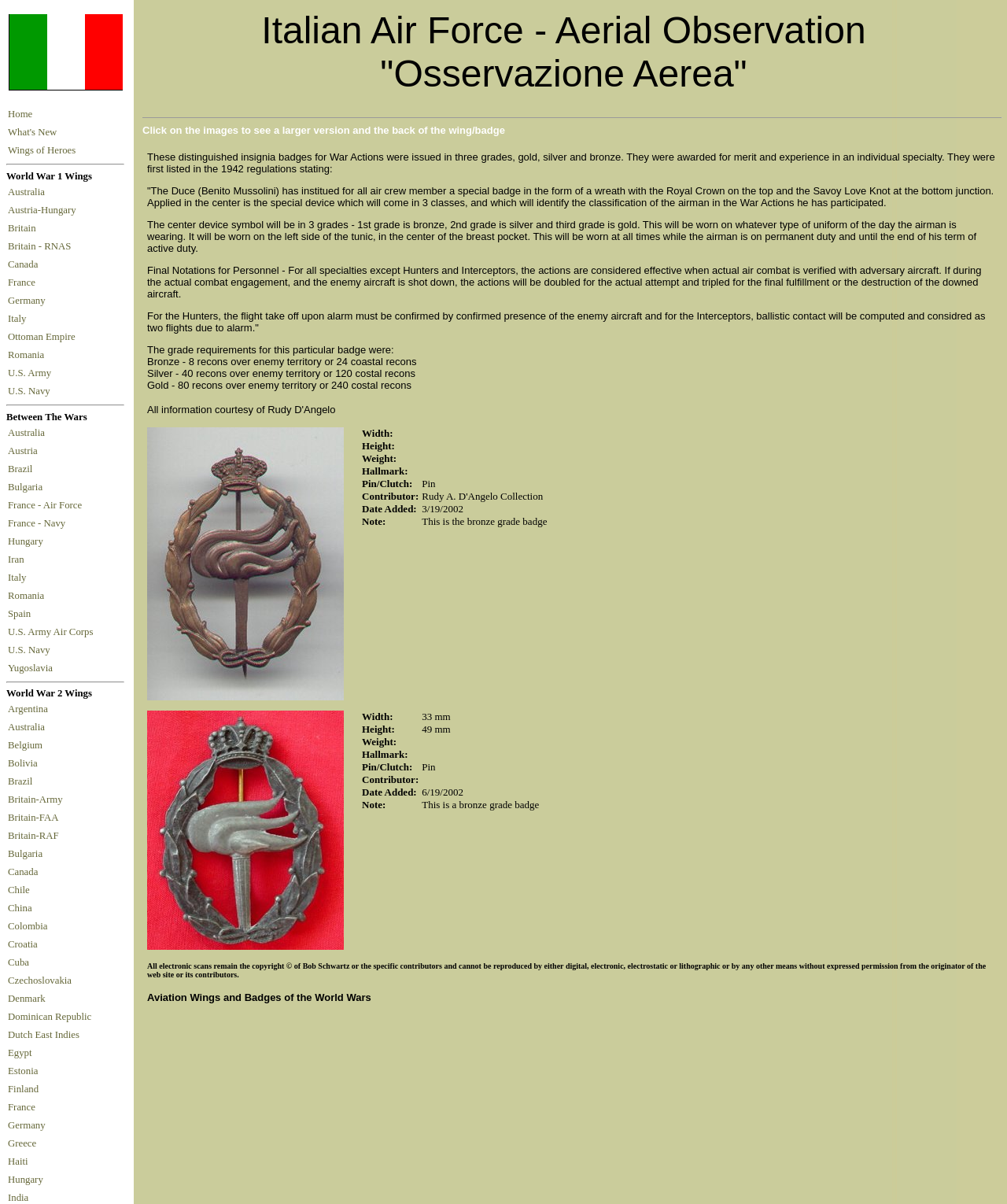For the following element description, predict the bounding box coordinates in the format (top-left x, top-left y, bottom-right x, bottom-right y). All values should be floating point numbers between 0 and 1. Description: France - Navy

[0.007, 0.427, 0.123, 0.442]